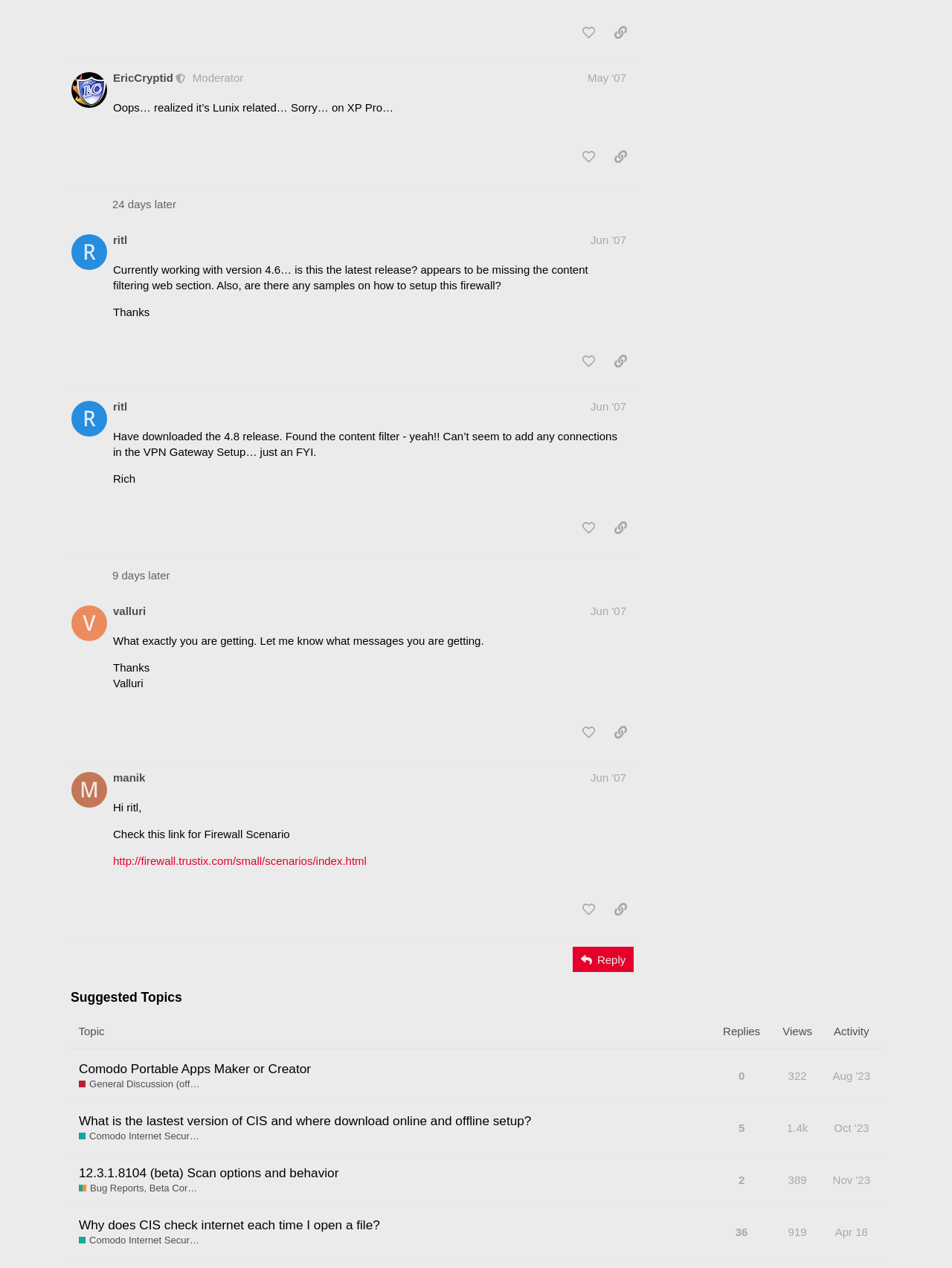Determine the bounding box coordinates of the clickable element necessary to fulfill the instruction: "view topic". Provide the coordinates as four float numbers within the 0 to 1 range, i.e., [left, top, right, bottom].

[0.075, 0.827, 0.75, 0.869]